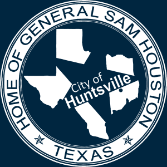What symbolizes Texas heritage in the emblem?
Using the visual information from the image, give a one-word or short-phrase answer.

Stars